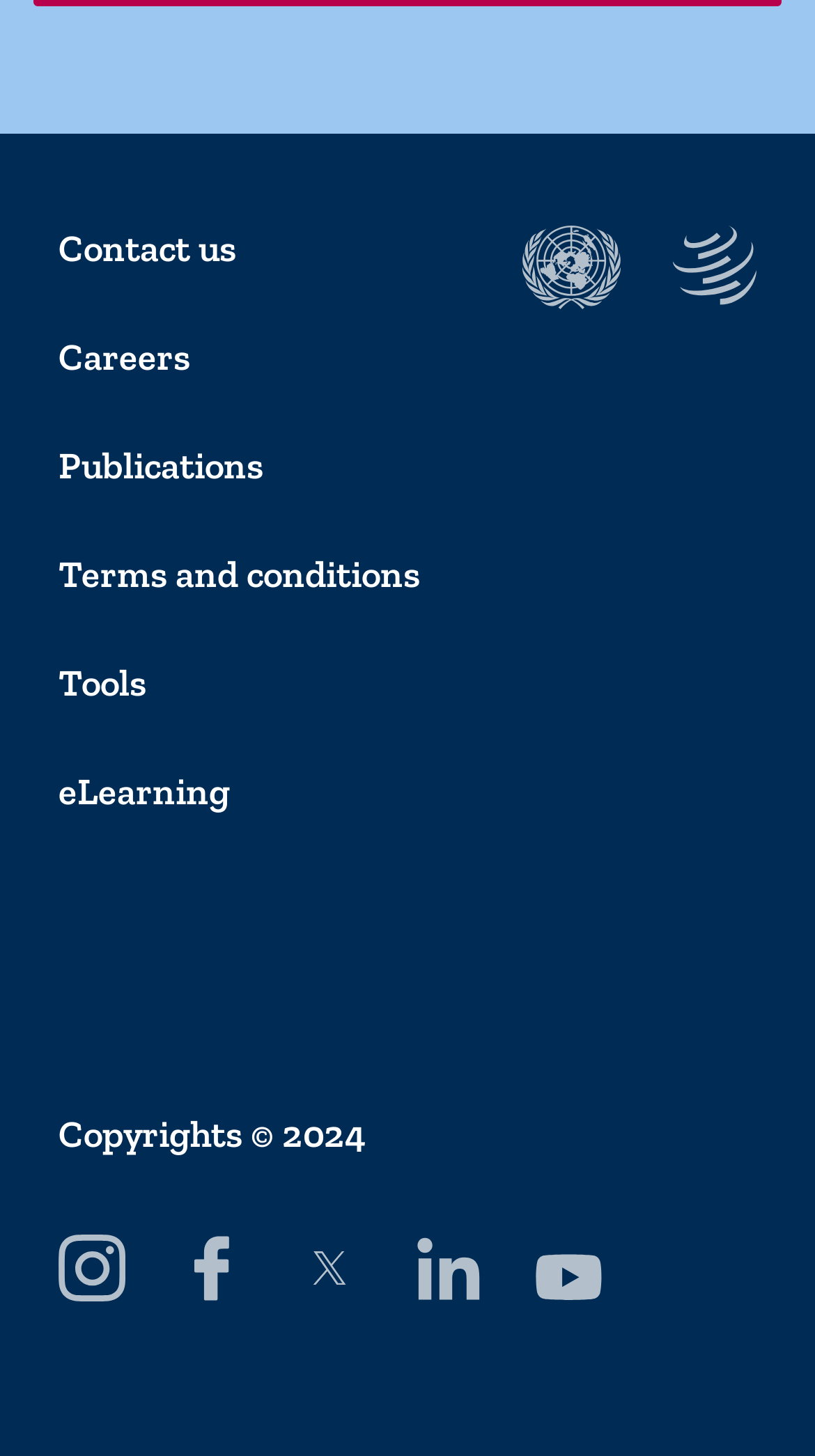Identify the bounding box coordinates of the part that should be clicked to carry out this instruction: "Contact us".

[0.072, 0.154, 0.928, 0.186]